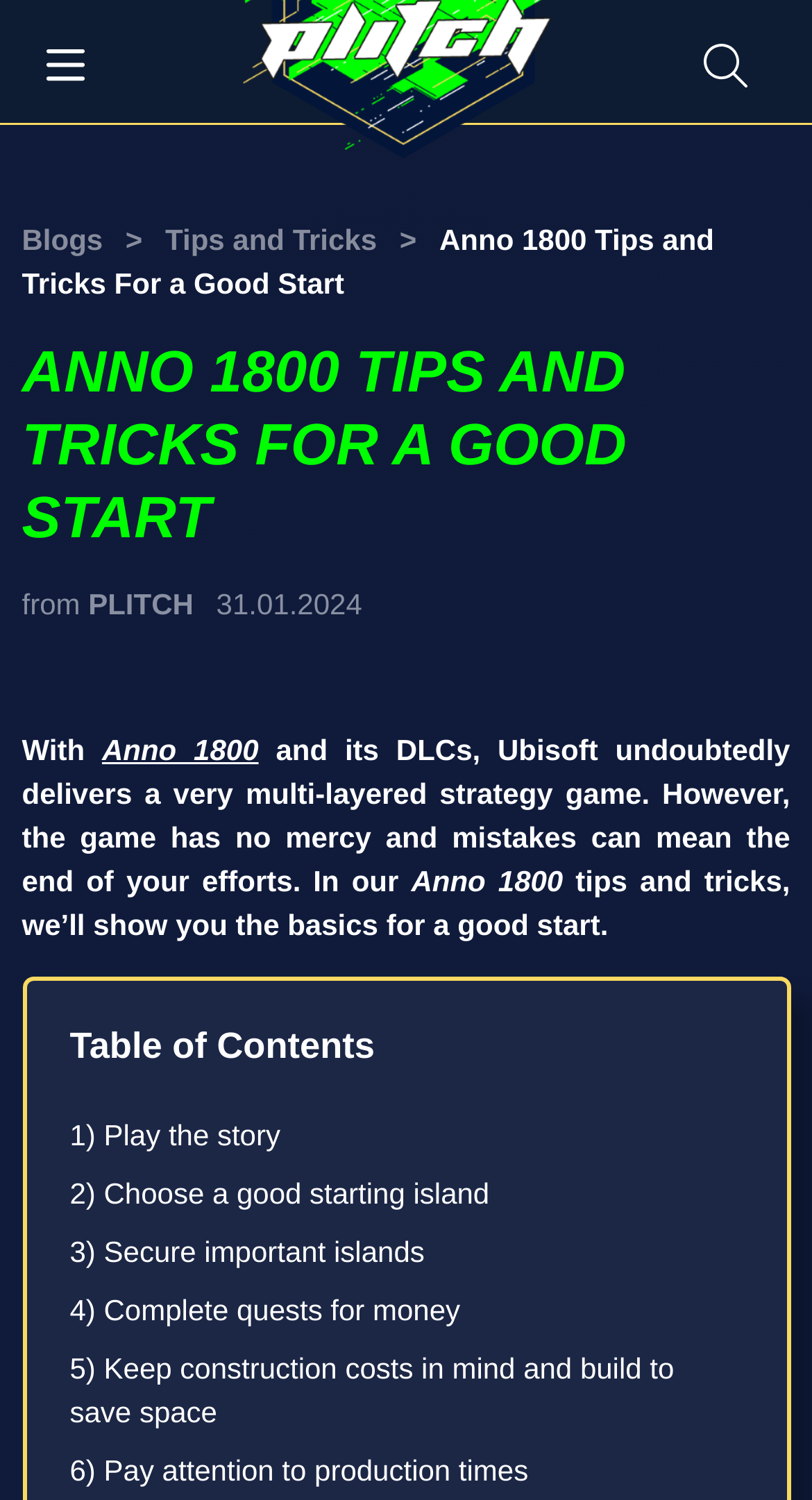Please specify the bounding box coordinates for the clickable region that will help you carry out the instruction: "Select archives".

None